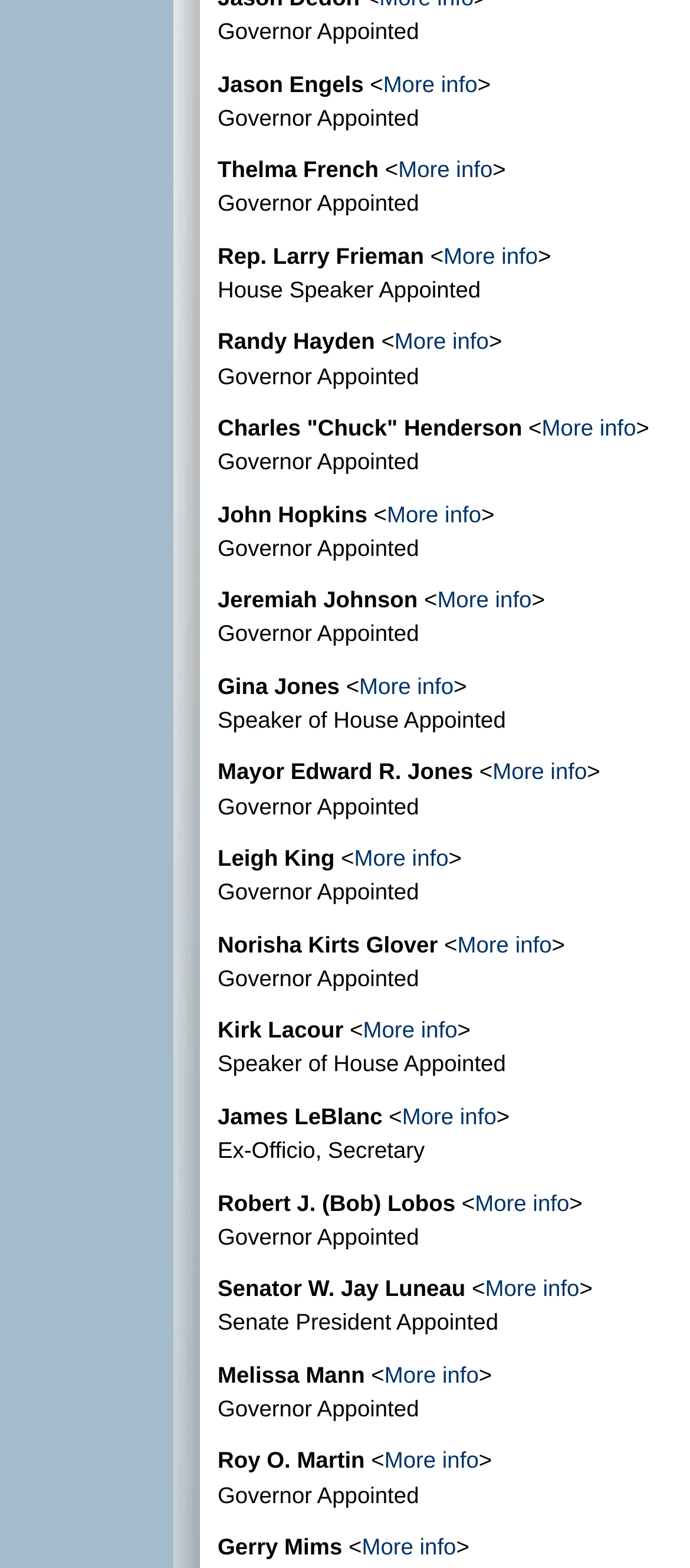Kindly determine the bounding box coordinates for the clickable area to achieve the given instruction: "View more information about Rep. Larry Frieman".

[0.643, 0.154, 0.78, 0.171]